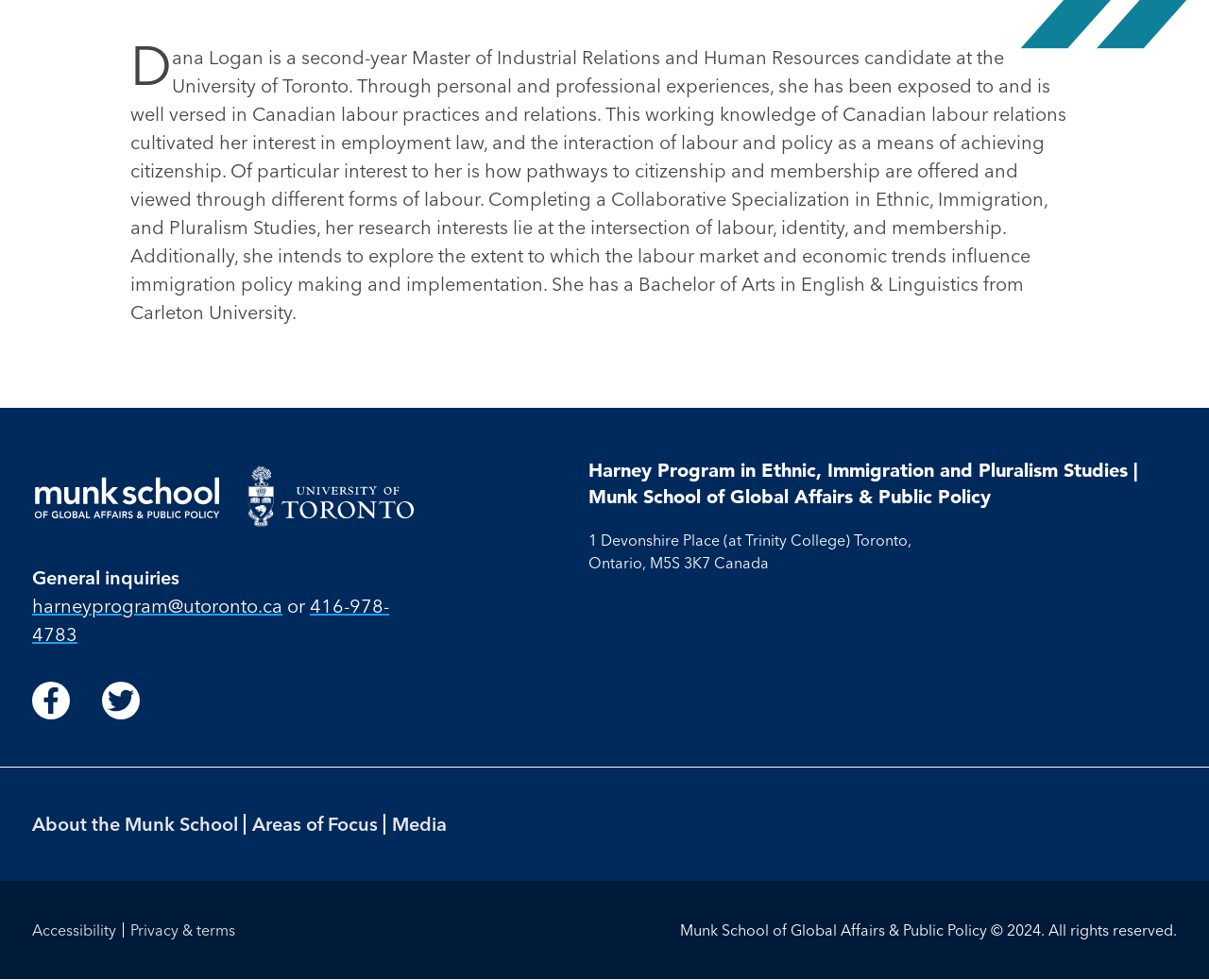Determine the bounding box coordinates in the format (top-left x, top-left y, bottom-right x, bottom-right y). Ensure all values are floating point numbers between 0 and 1. Identify the bounding box of the UI element described by: Privacy & terms

[0.108, 0.939, 0.195, 0.958]